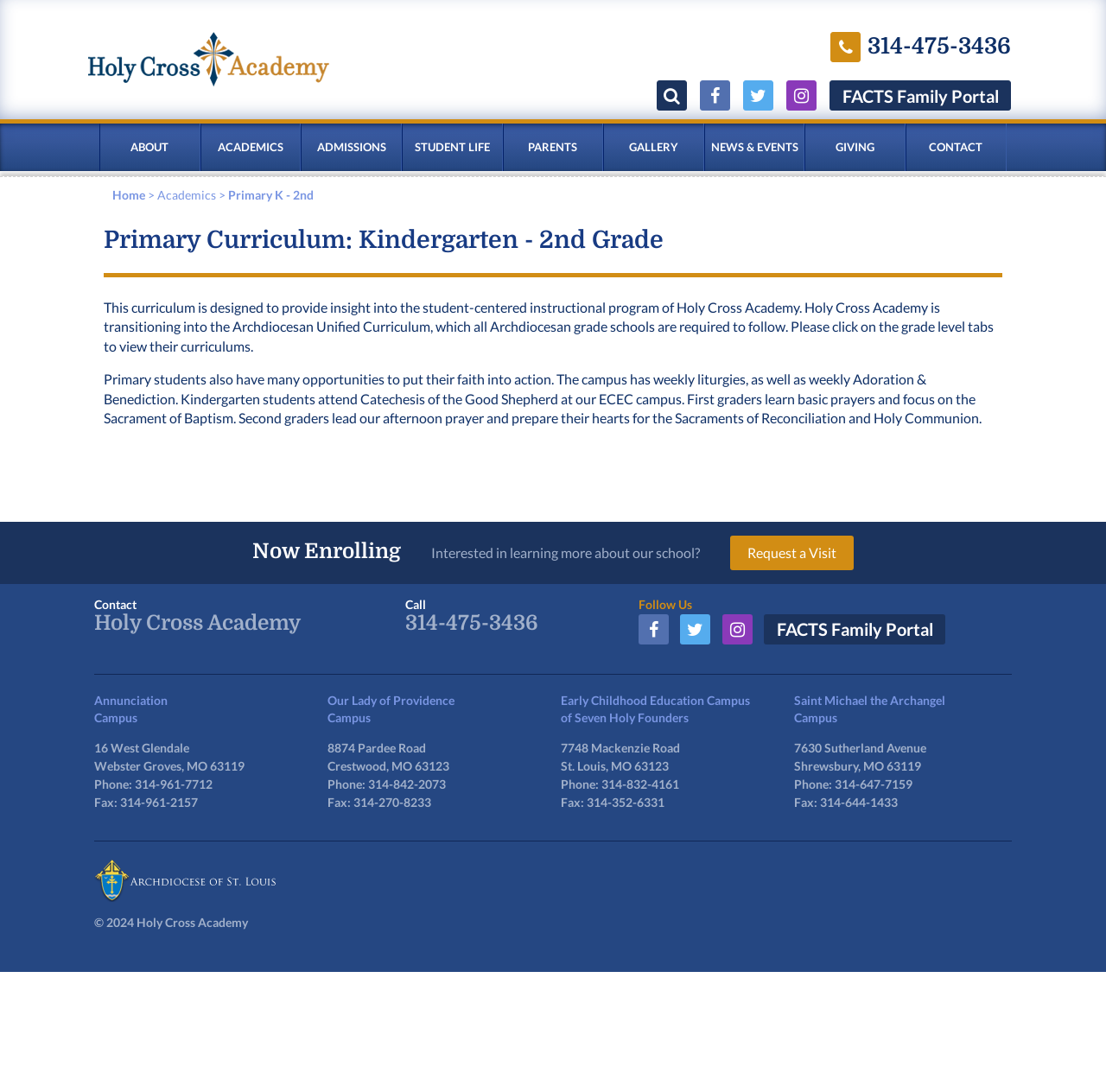Respond with a single word or phrase to the following question:
What is the curriculum designed for?

Student-centered instructional program